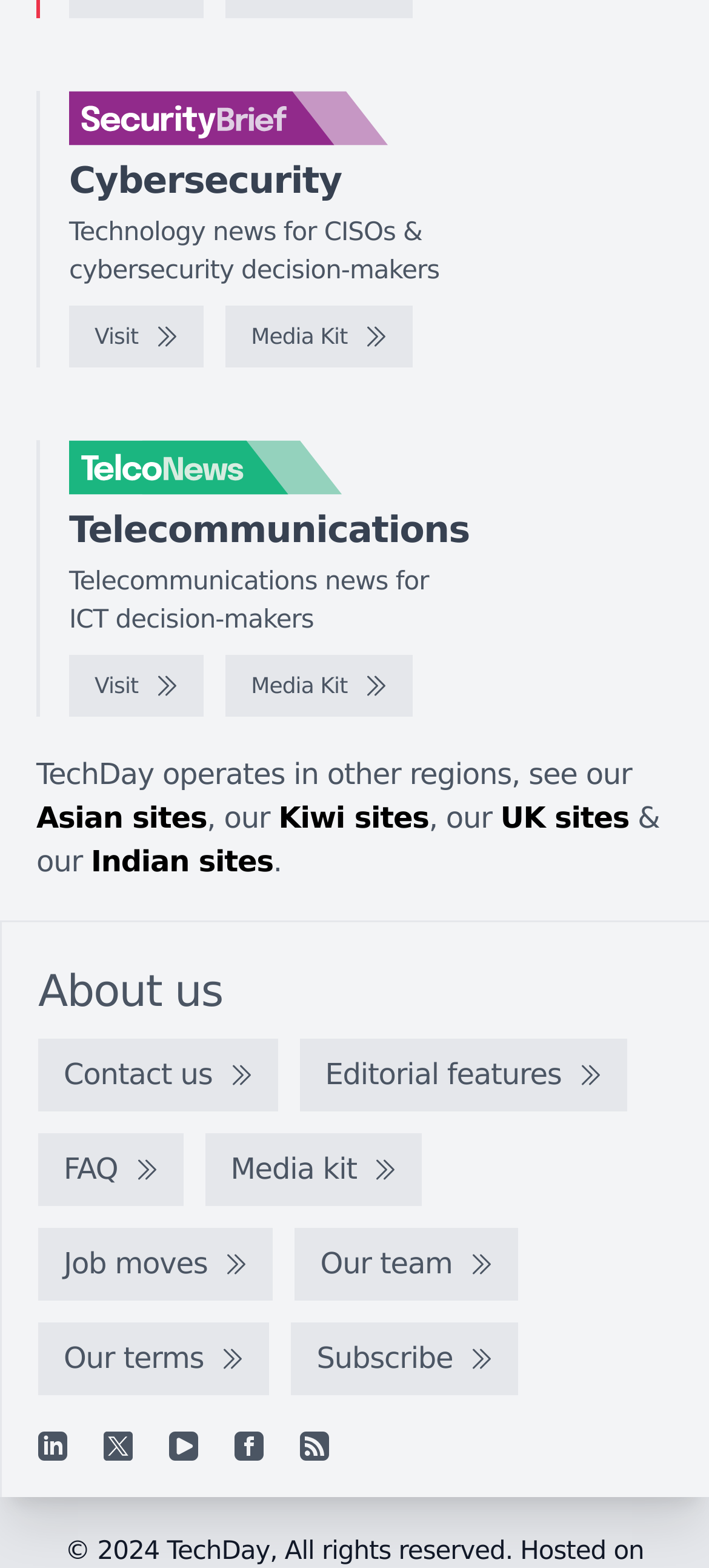What is the name of the cybersecurity news website?
Observe the image and answer the question with a one-word or short phrase response.

SecurityBrief